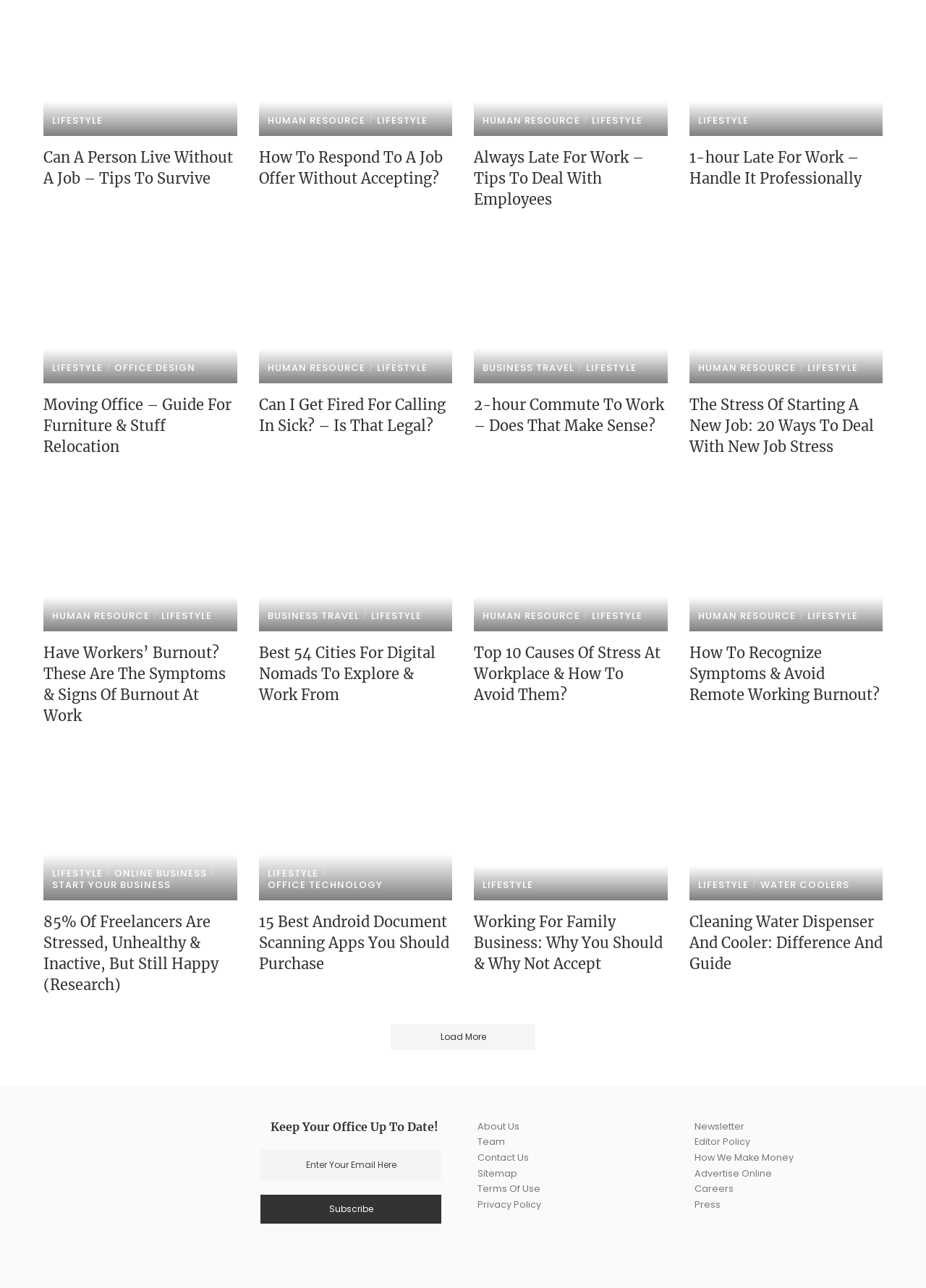Can you identify the bounding box coordinates of the clickable region needed to carry out this instruction: 'Subscribe to the blog'? The coordinates should be four float numbers within the range of 0 to 1, stated as [left, top, right, bottom].

None